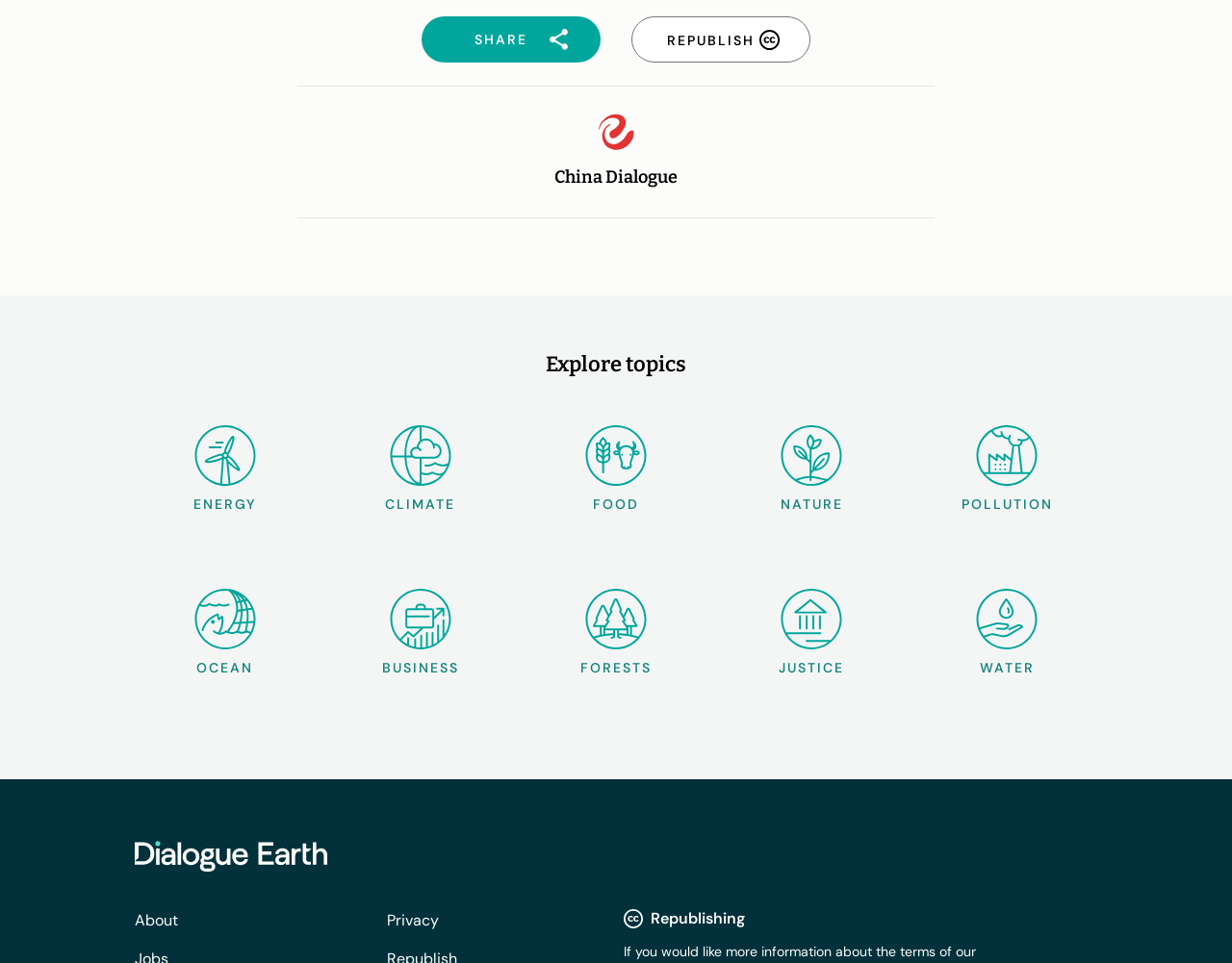Find and indicate the bounding box coordinates of the region you should select to follow the given instruction: "Check Social sharing links".

[0.342, 0.017, 0.487, 0.065]